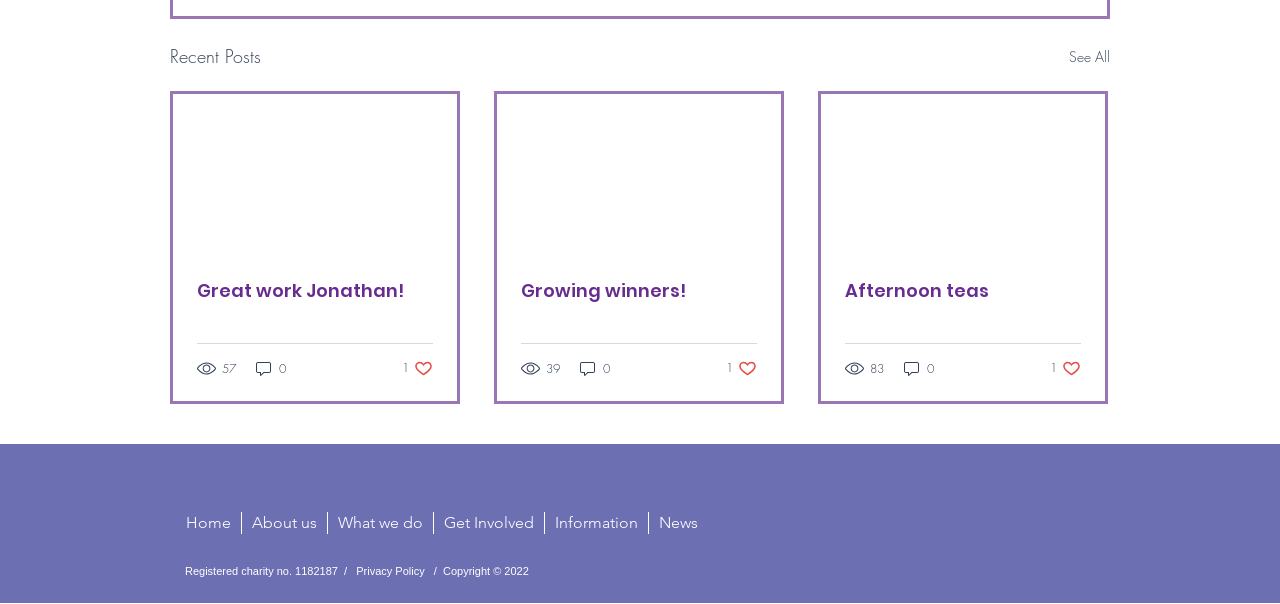Using the given element description, provide the bounding box coordinates (top-left x, top-left y, bottom-right x, bottom-right y) for the corresponding UI element in the screenshot: 0

[0.198, 0.594, 0.225, 0.625]